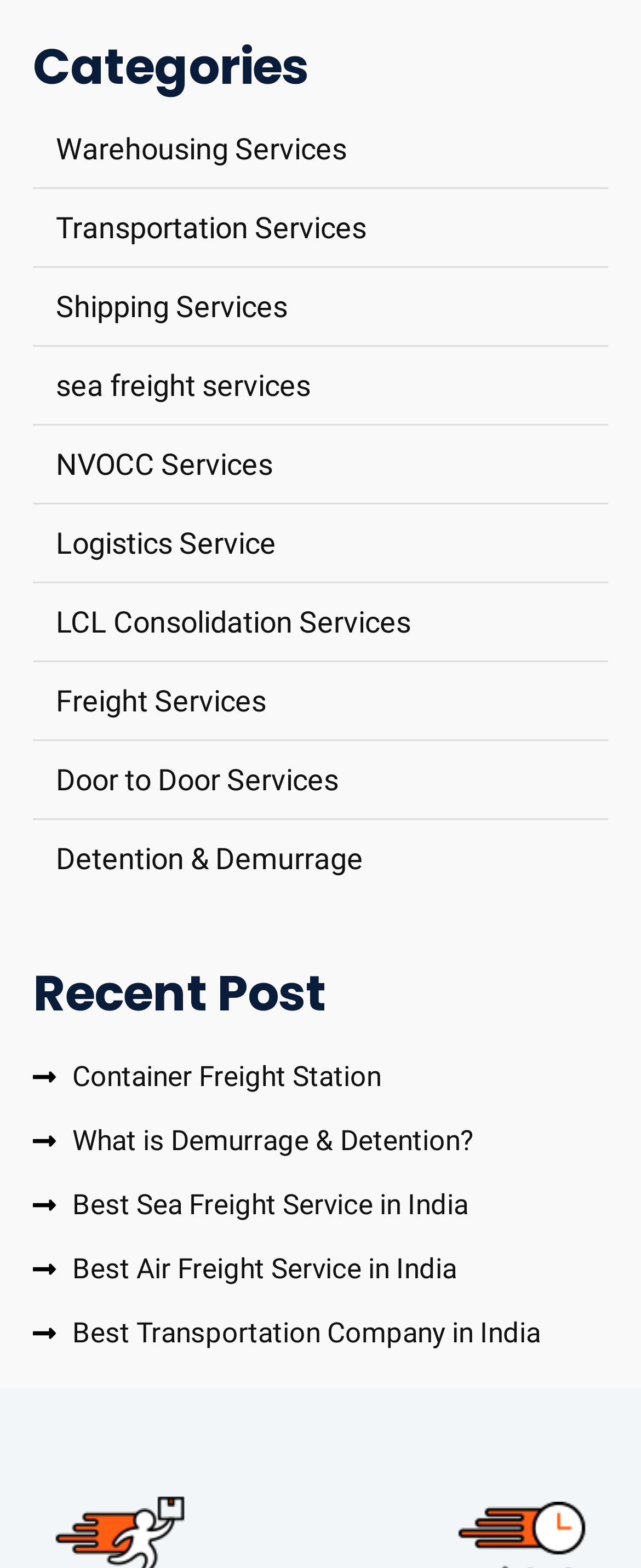Determine the bounding box coordinates of the clickable area required to perform the following instruction: "View January 2019". The coordinates should be represented as four float numbers between 0 and 1: [left, top, right, bottom].

None